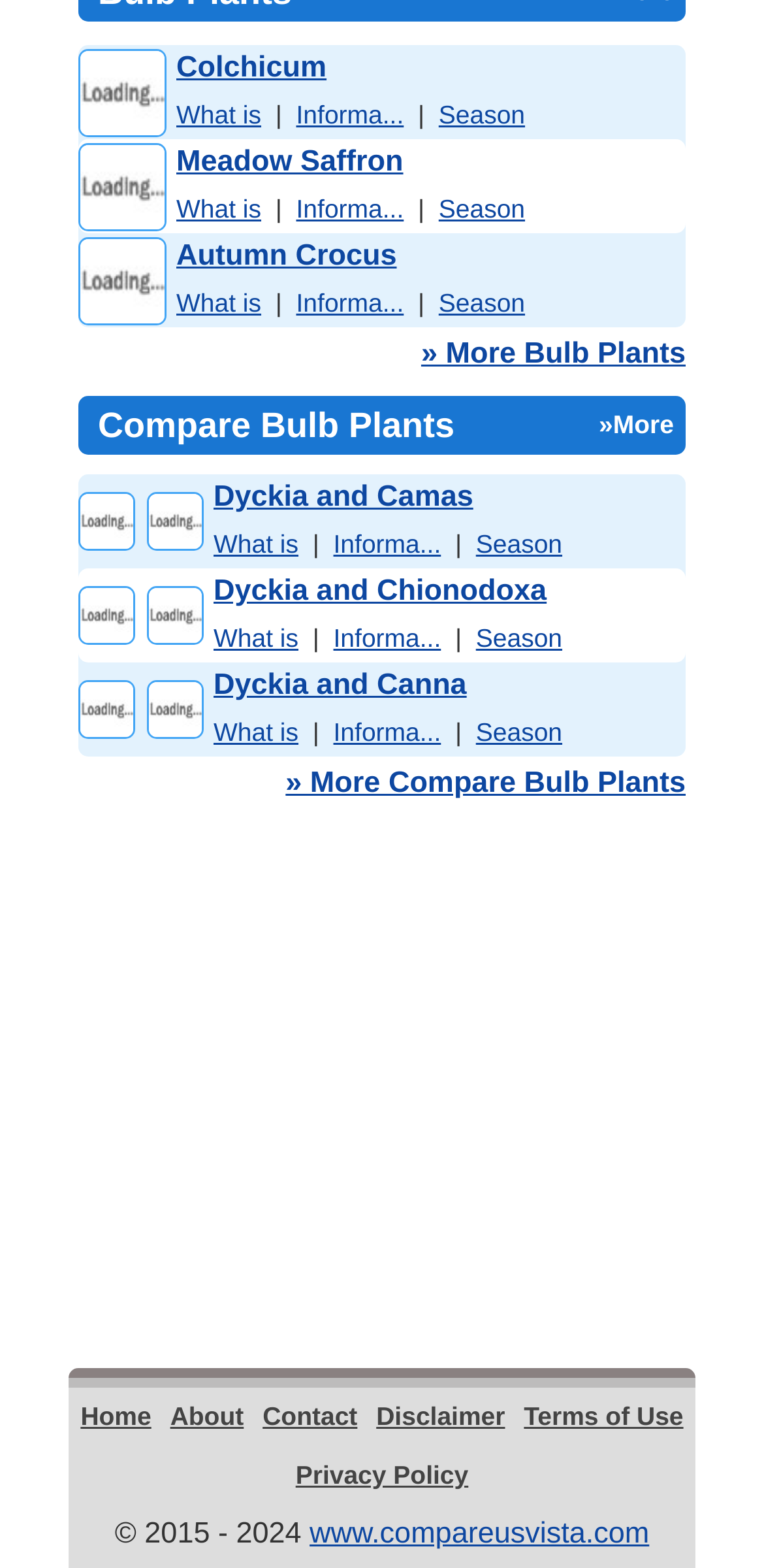Is there a 'More Bulb Plants' link on the webpage?
Based on the screenshot, answer the question with a single word or phrase.

Yes